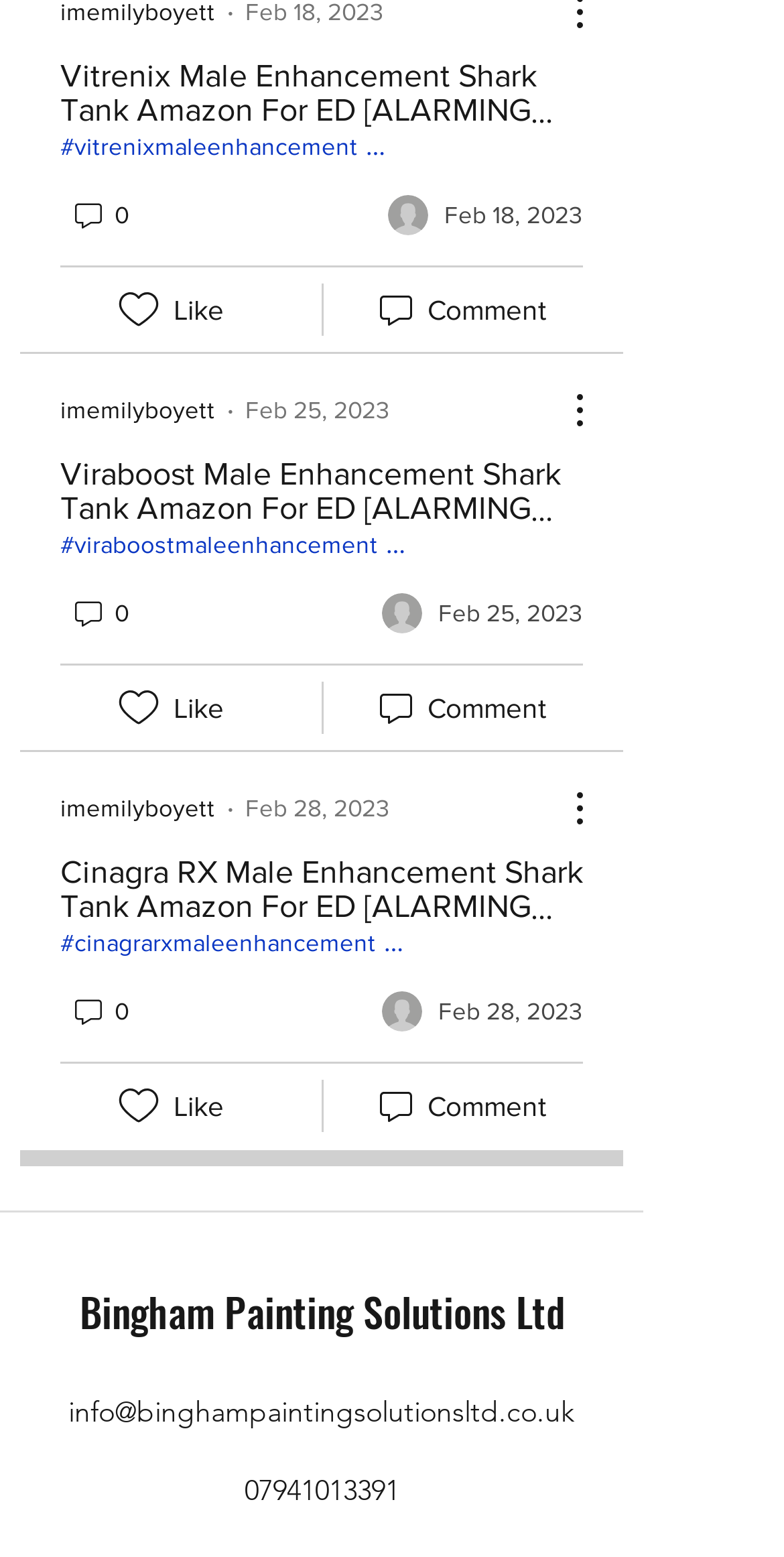Kindly determine the bounding box coordinates for the clickable area to achieve the given instruction: "Click on the 'Vitrenix Male Enhancement Shark Tank Amazon For ED' link".

[0.077, 0.038, 0.705, 0.126]